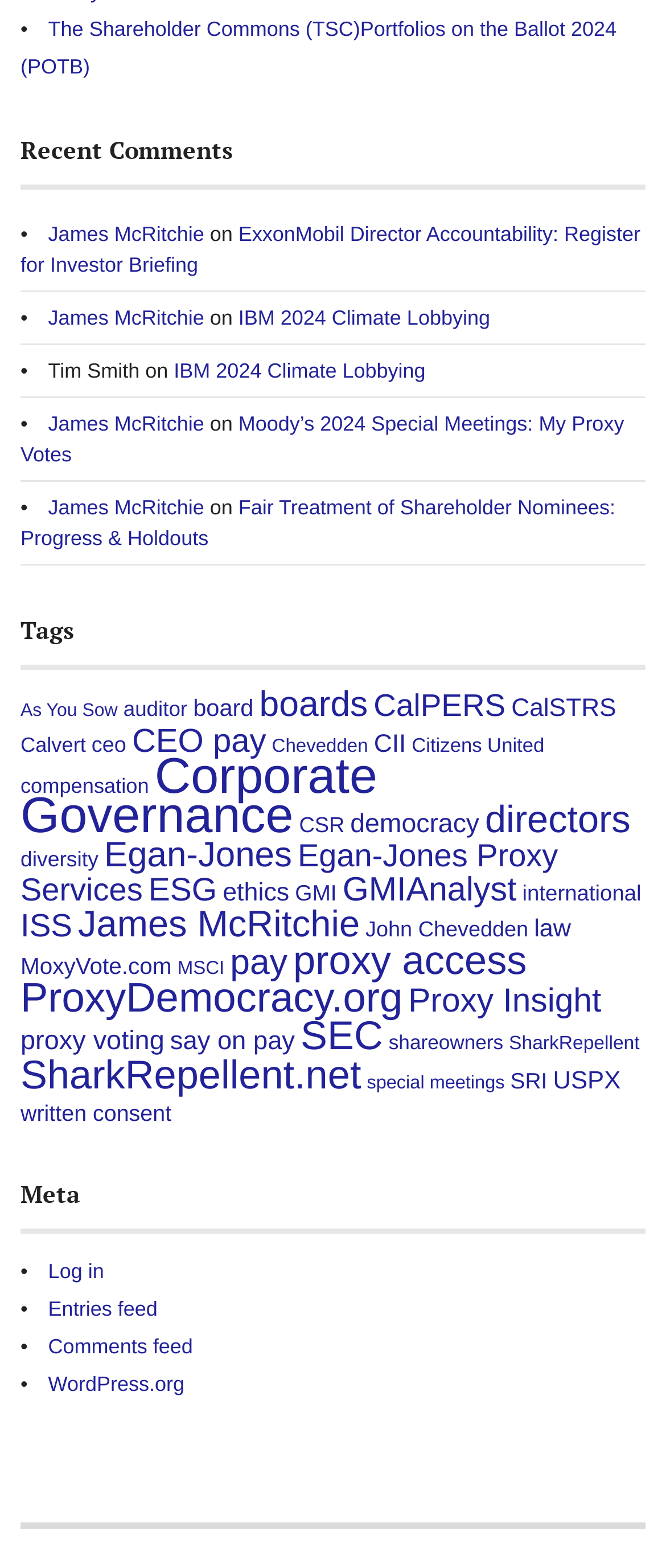Locate the bounding box of the user interface element based on this description: "Send Inquiry".

None